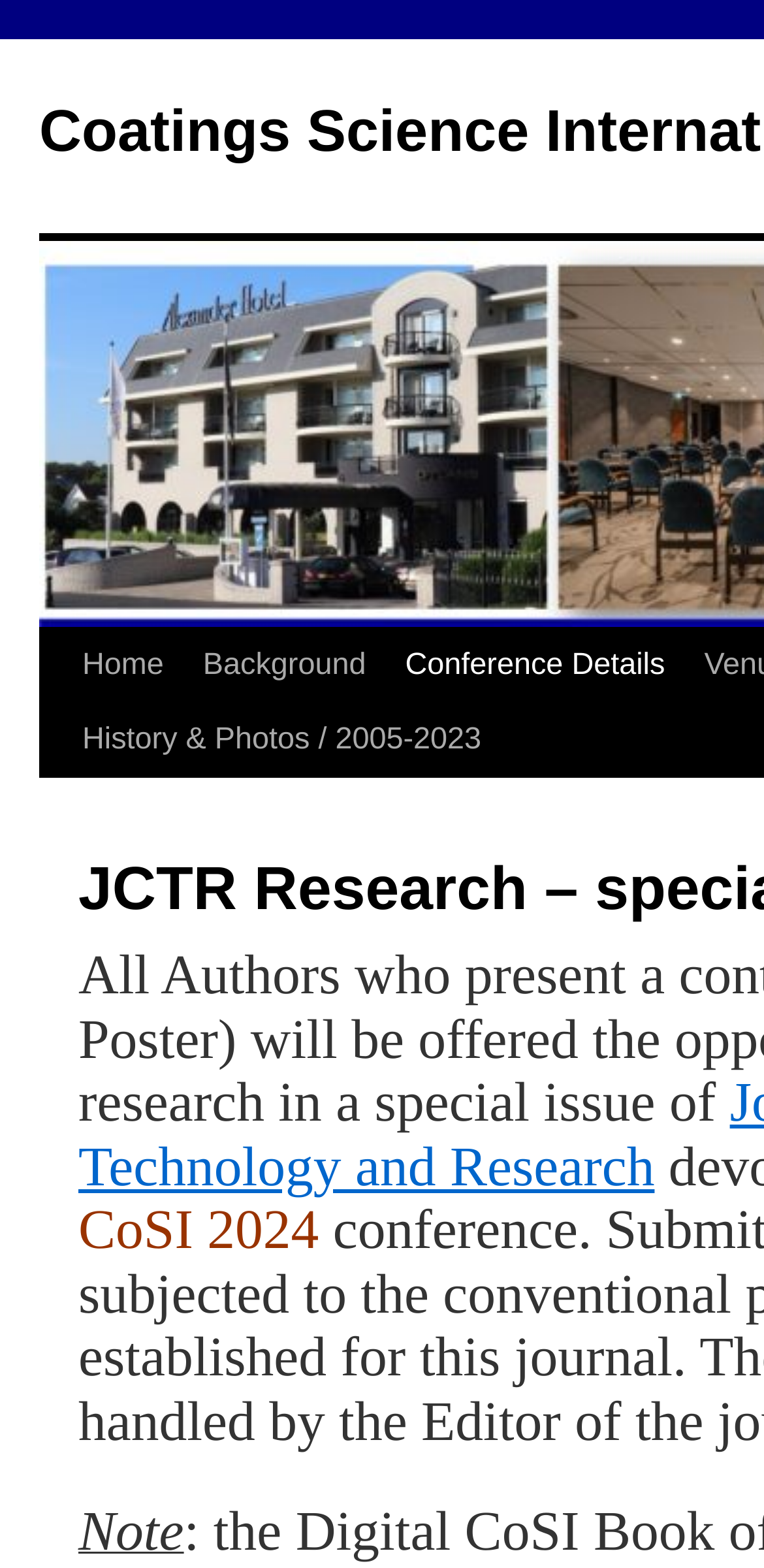Provide a one-word or one-phrase answer to the question:
How many StaticText elements are on the page?

2